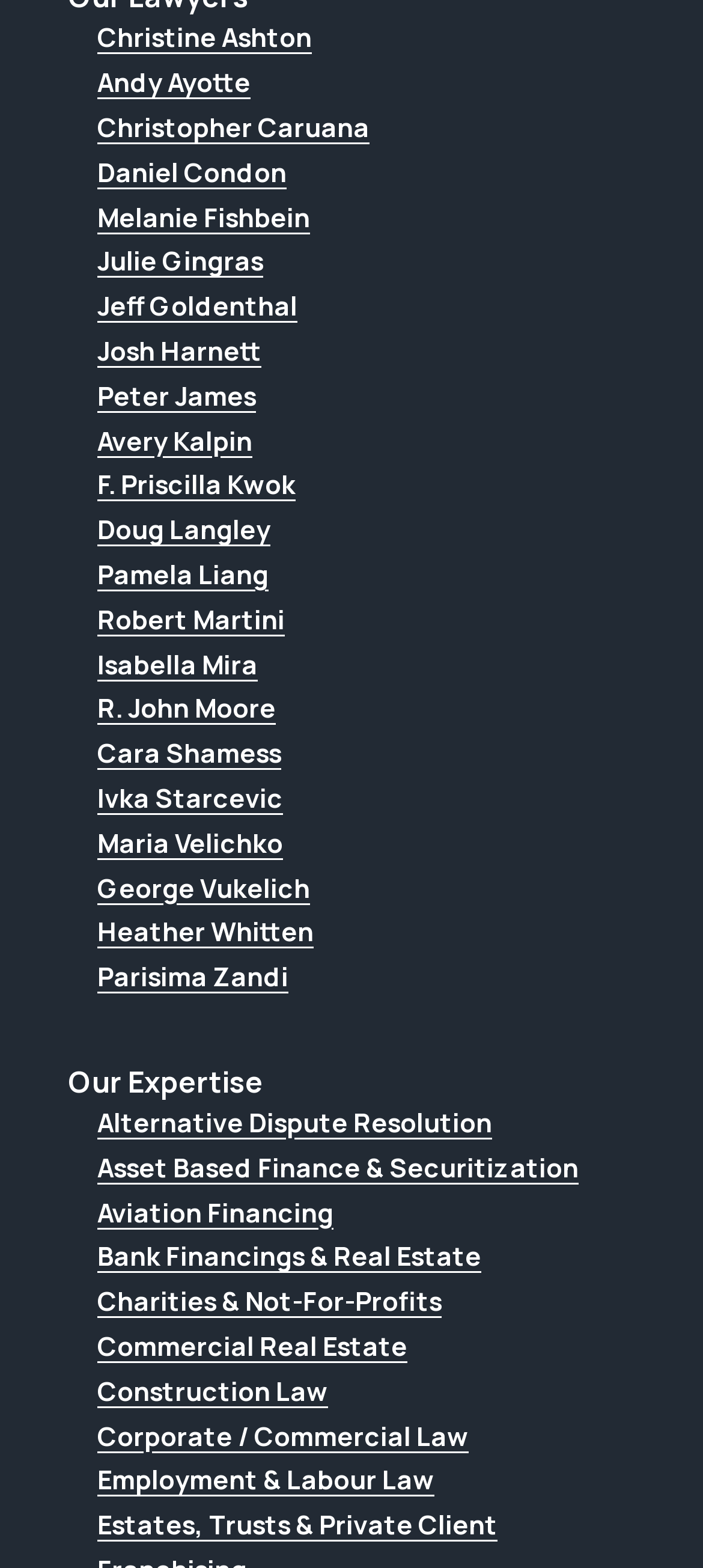Could you please study the image and provide a detailed answer to the question:
Who is listed after 'Josh Harnett'?

The link 'Josh Harnett' has a y2 coordinate of 0.236, and the next link has a y1 coordinate of 0.24, which suggests that it is listed immediately after. The text of this link is 'Peter James'.